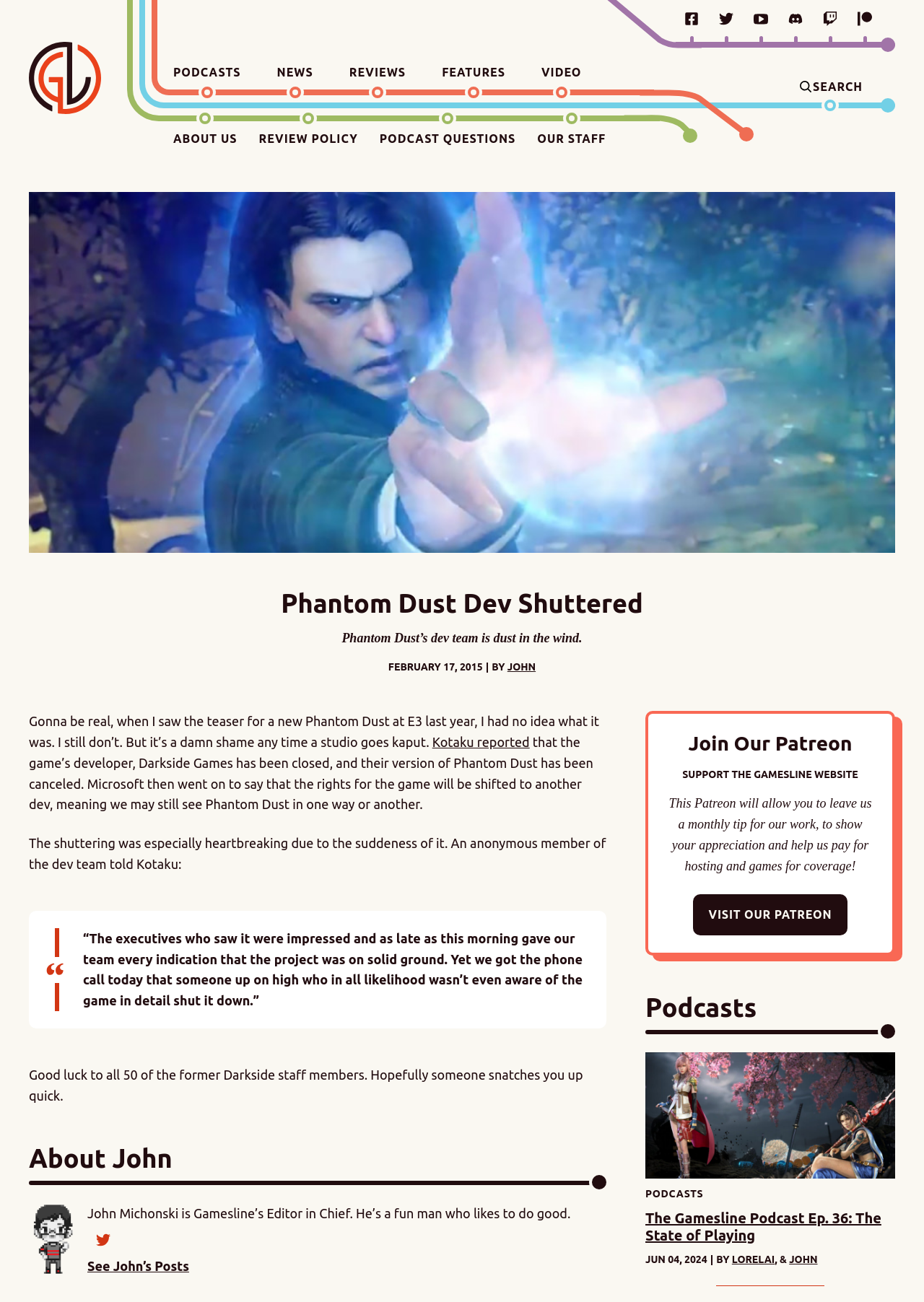Respond to the following query with just one word or a short phrase: 
How many staff members were affected by the shutdown?

50